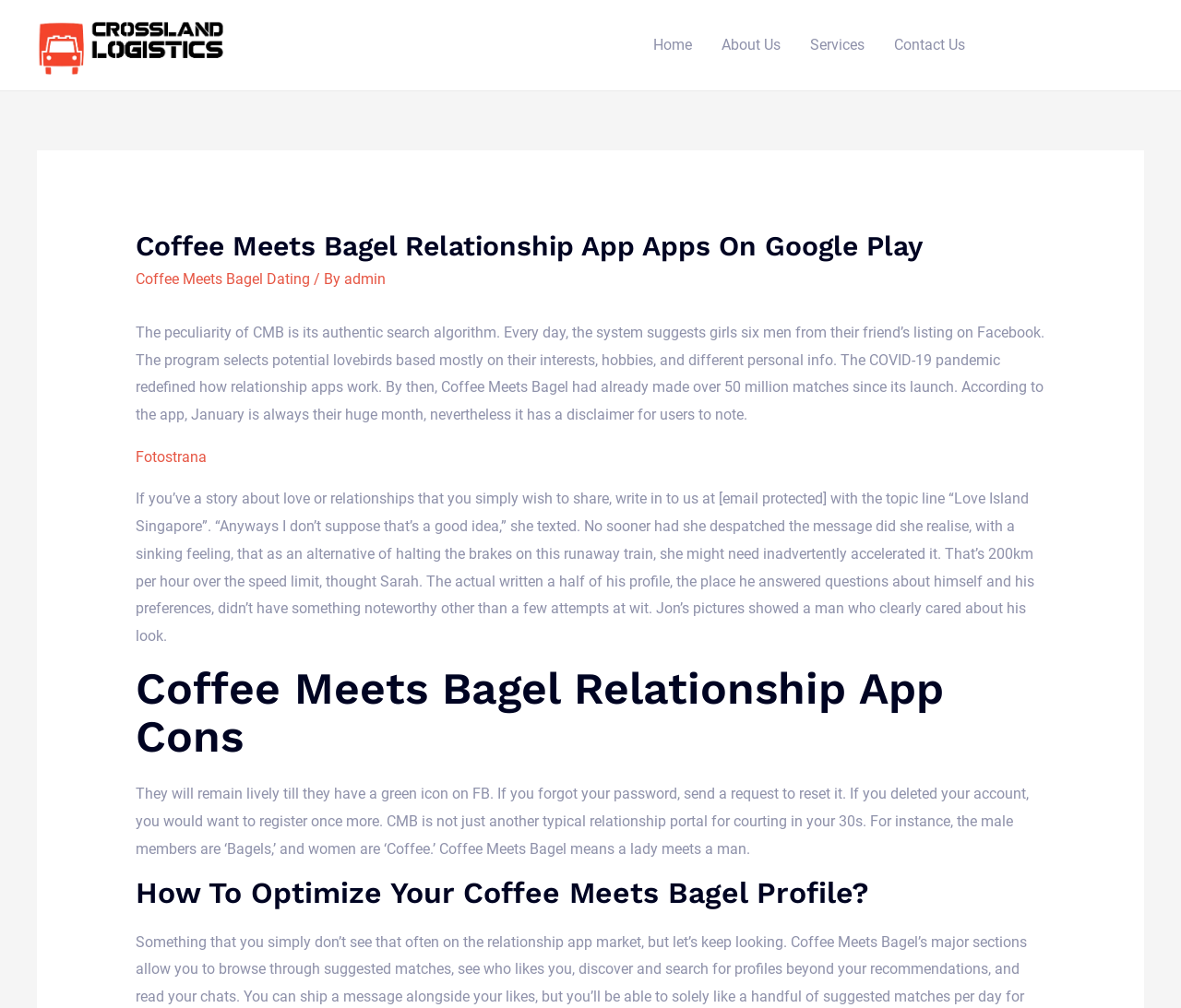Give a concise answer using only one word or phrase for this question:
What is the purpose of the app?

To find love